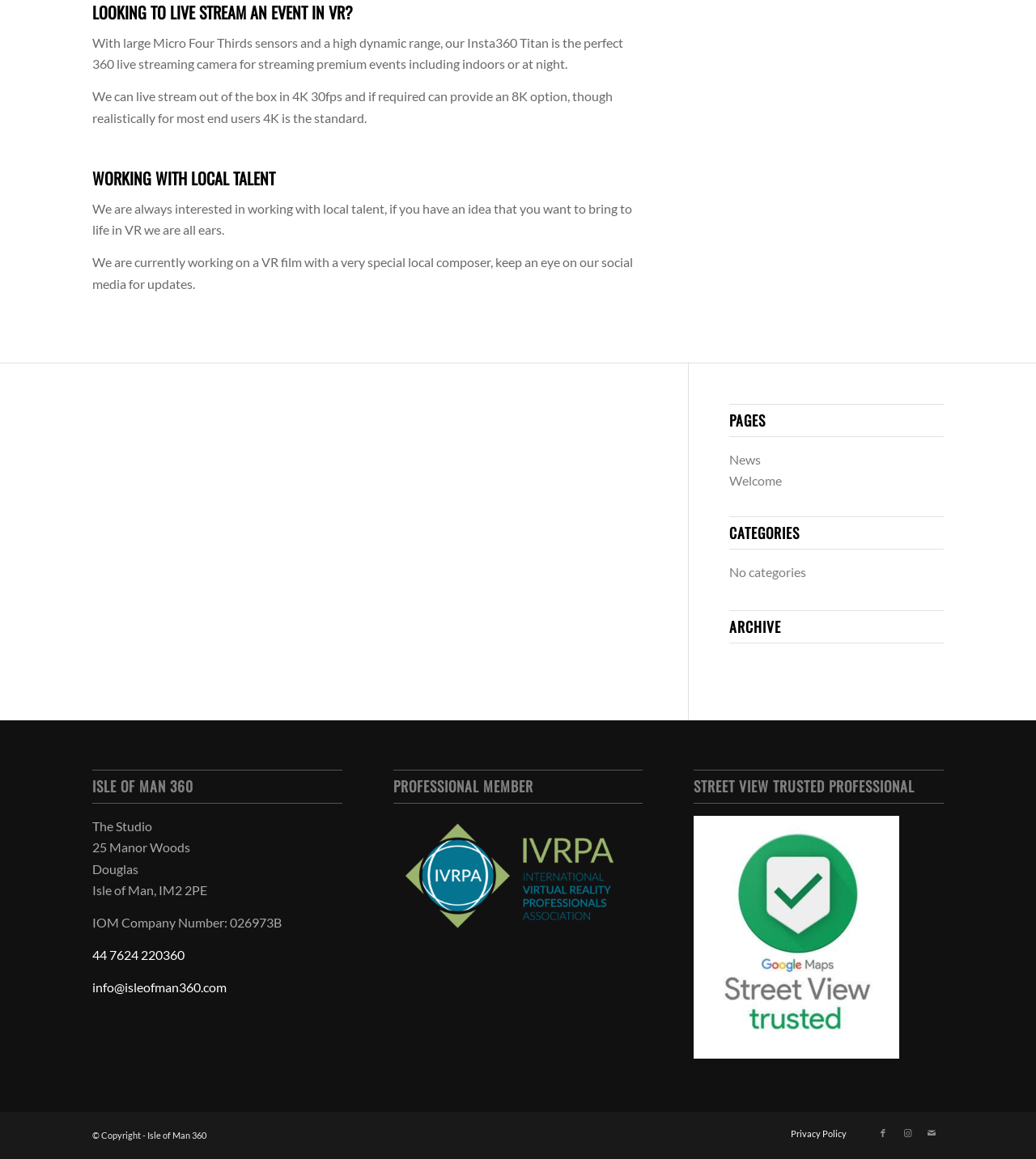What is the company's phone number?
Please answer the question with a detailed and comprehensive explanation.

The company's phone number is provided in the footer section, where the contact information is listed.